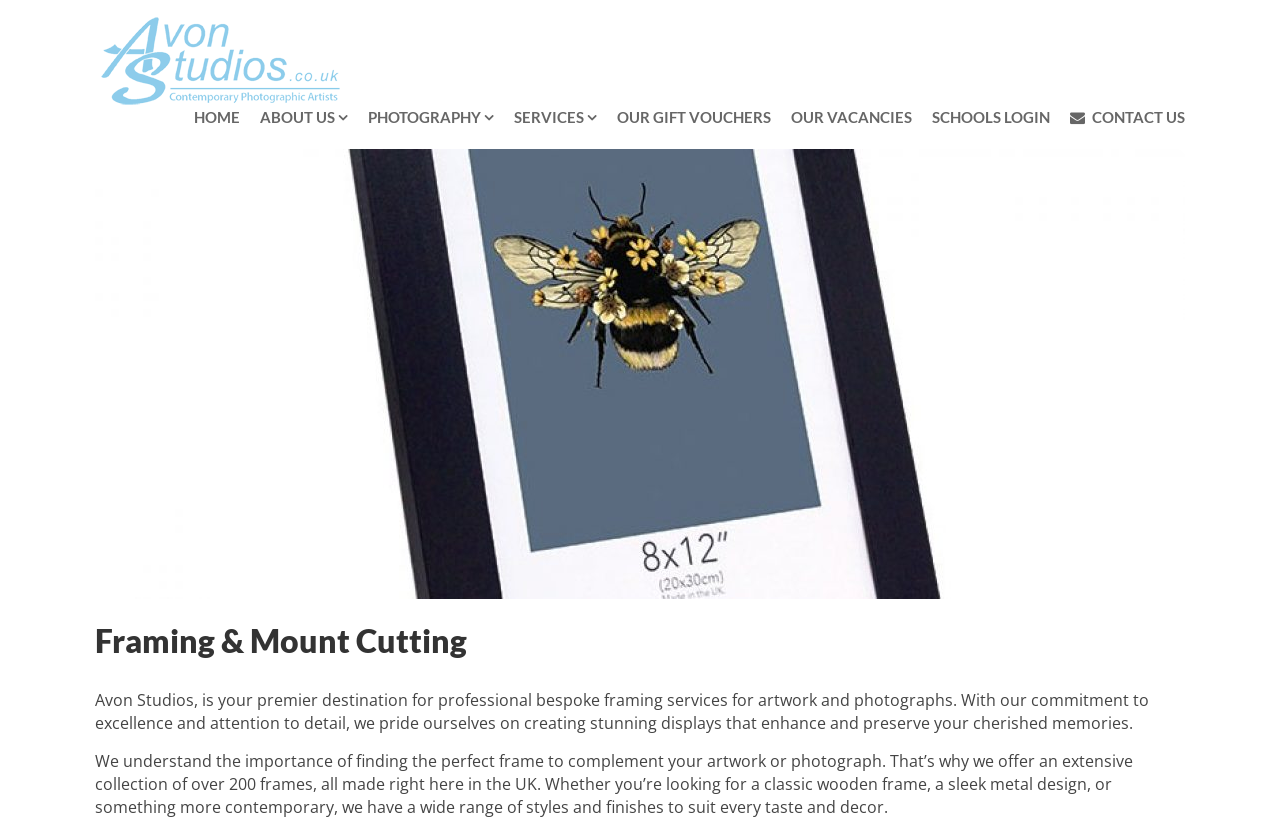Determine the bounding box coordinates of the area to click in order to meet this instruction: "go to home page".

[0.152, 0.127, 0.188, 0.155]